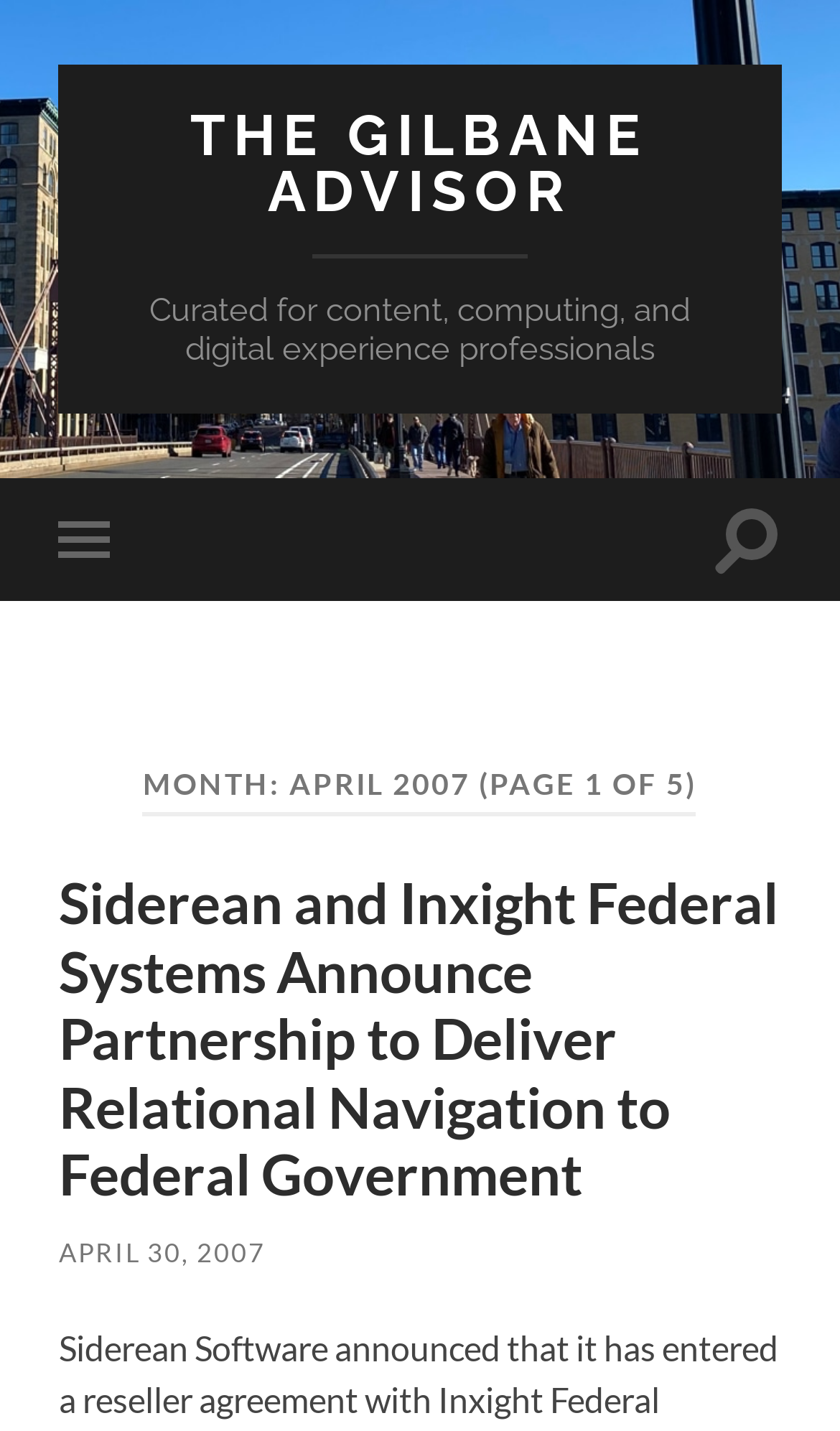Given the element description, predict the bounding box coordinates in the format (top-left x, top-left y, bottom-right x, bottom-right y). Make sure all values are between 0 and 1. Here is the element description: The Gilbane Advisor

[0.227, 0.071, 0.773, 0.157]